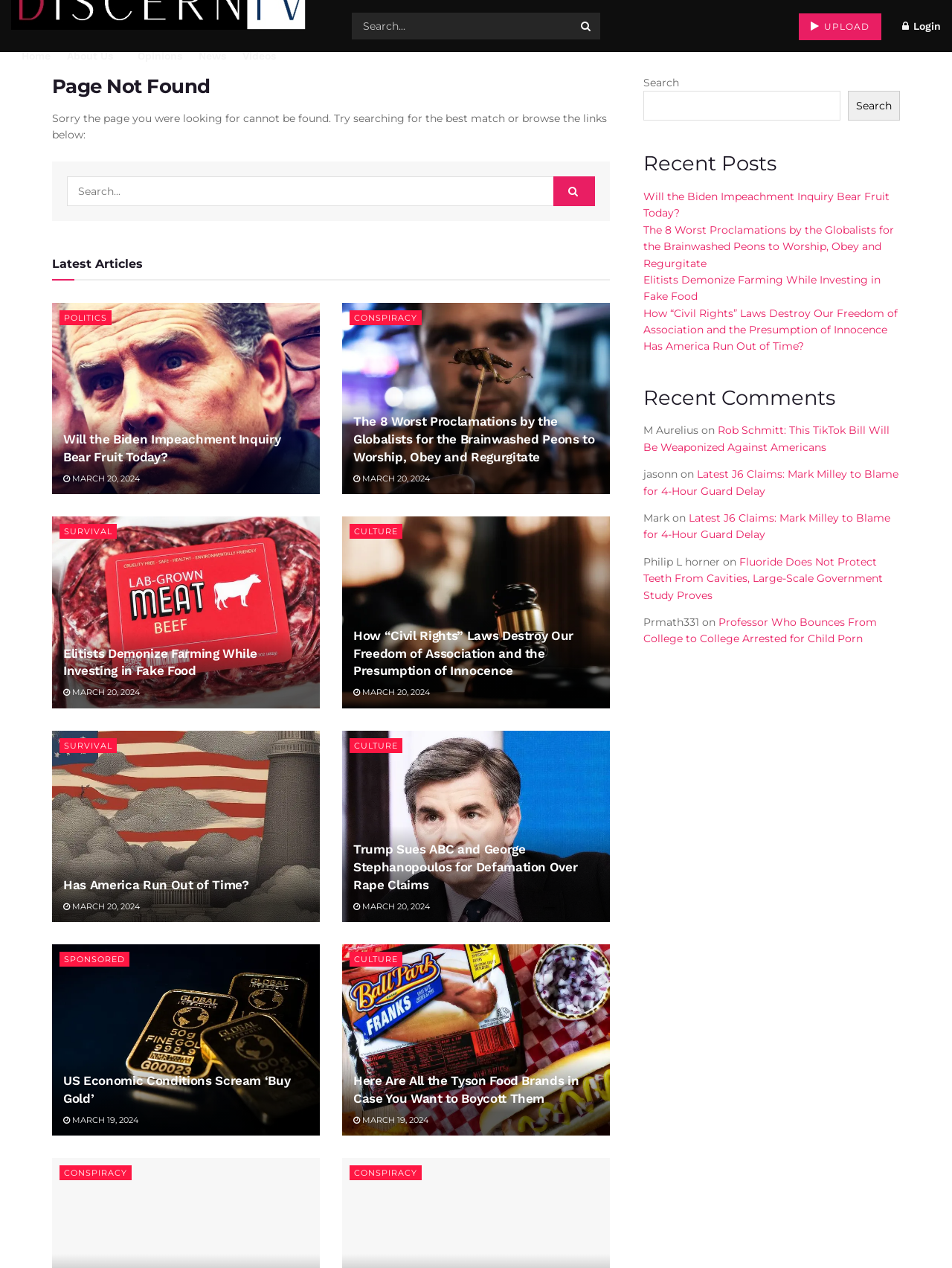Identify and provide the main heading of the webpage.

Page Not Found